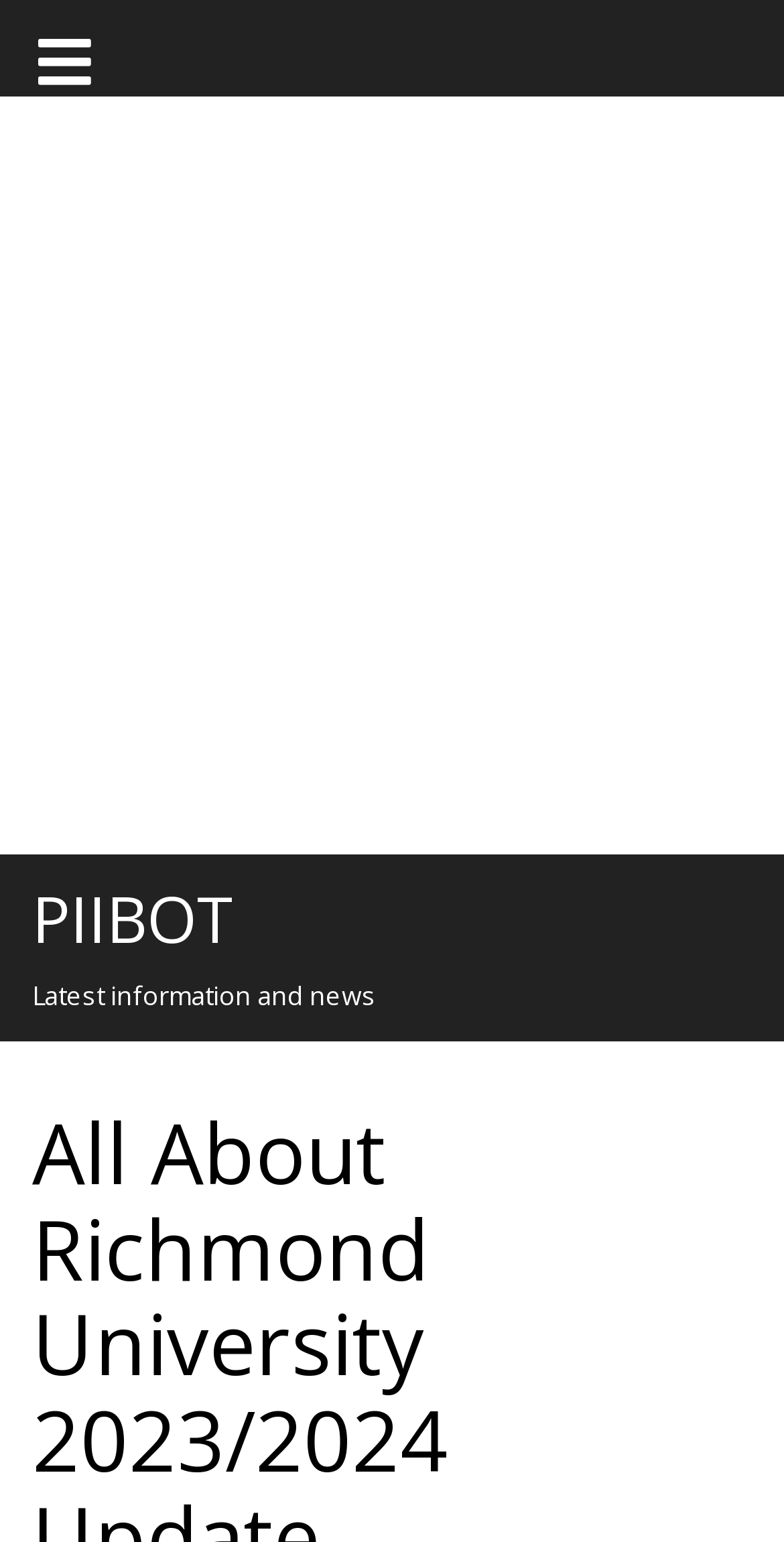Extract the primary headline from the webpage and present its text.

All About Richmond University 2023/2024 Update